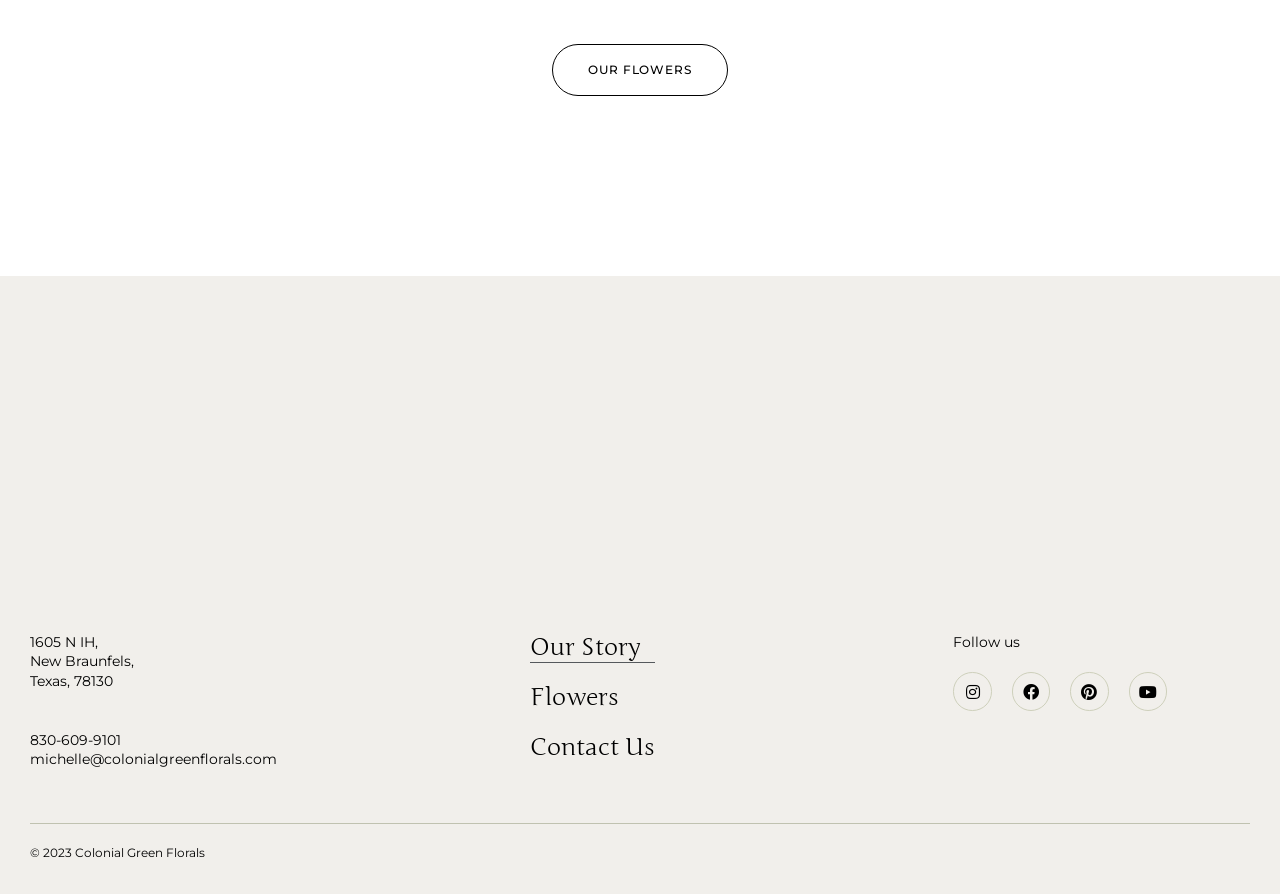Identify the bounding box coordinates of the area that should be clicked in order to complete the given instruction: "Call 830-609-9101". The bounding box coordinates should be four float numbers between 0 and 1, i.e., [left, top, right, bottom].

[0.023, 0.817, 0.095, 0.84]